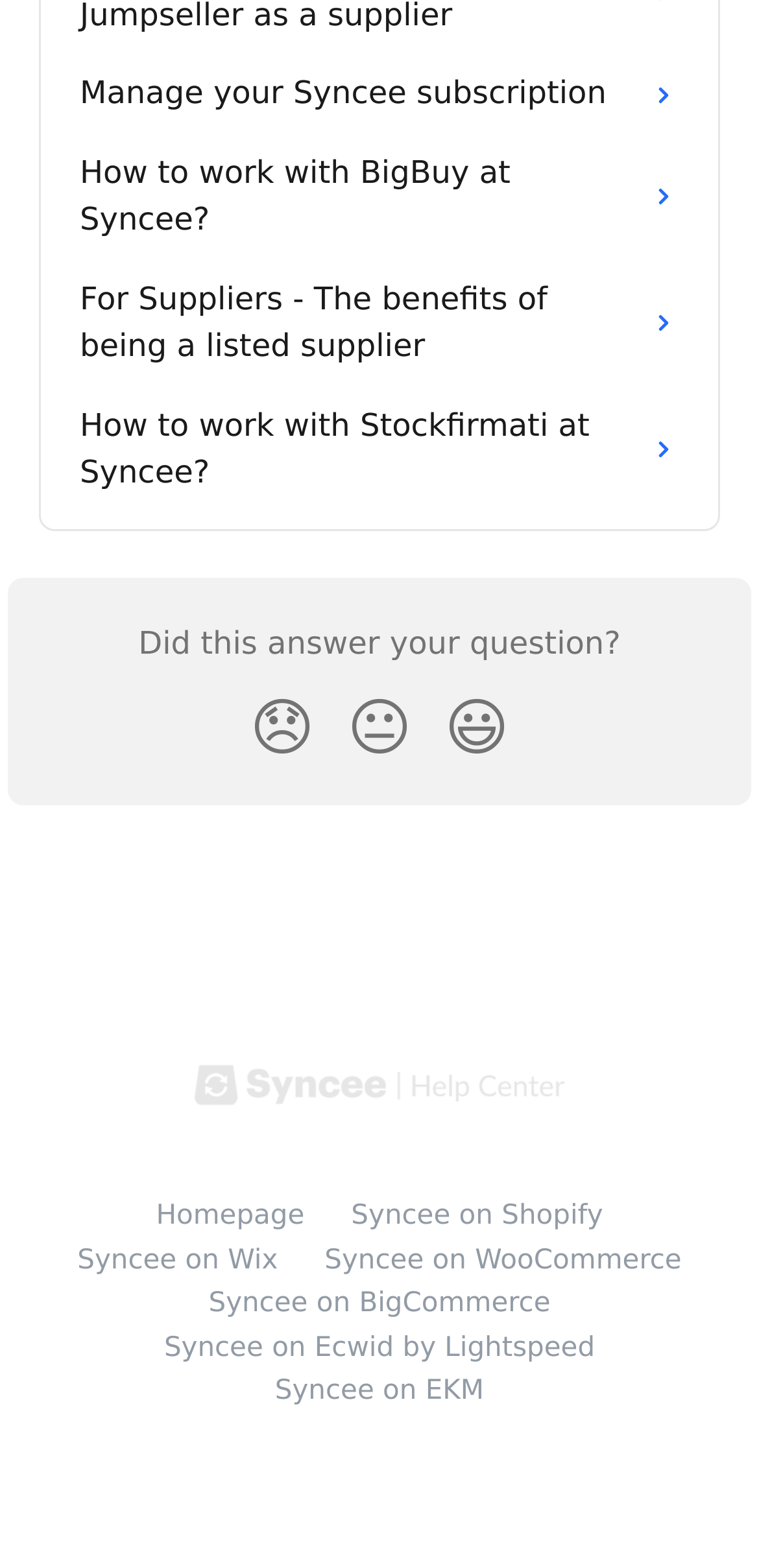Locate the bounding box coordinates of the region to be clicked to comply with the following instruction: "Click on 'Syncee Help Center'". The coordinates must be four float numbers between 0 and 1, in the form [left, top, right, bottom].

[0.256, 0.679, 0.744, 0.705]